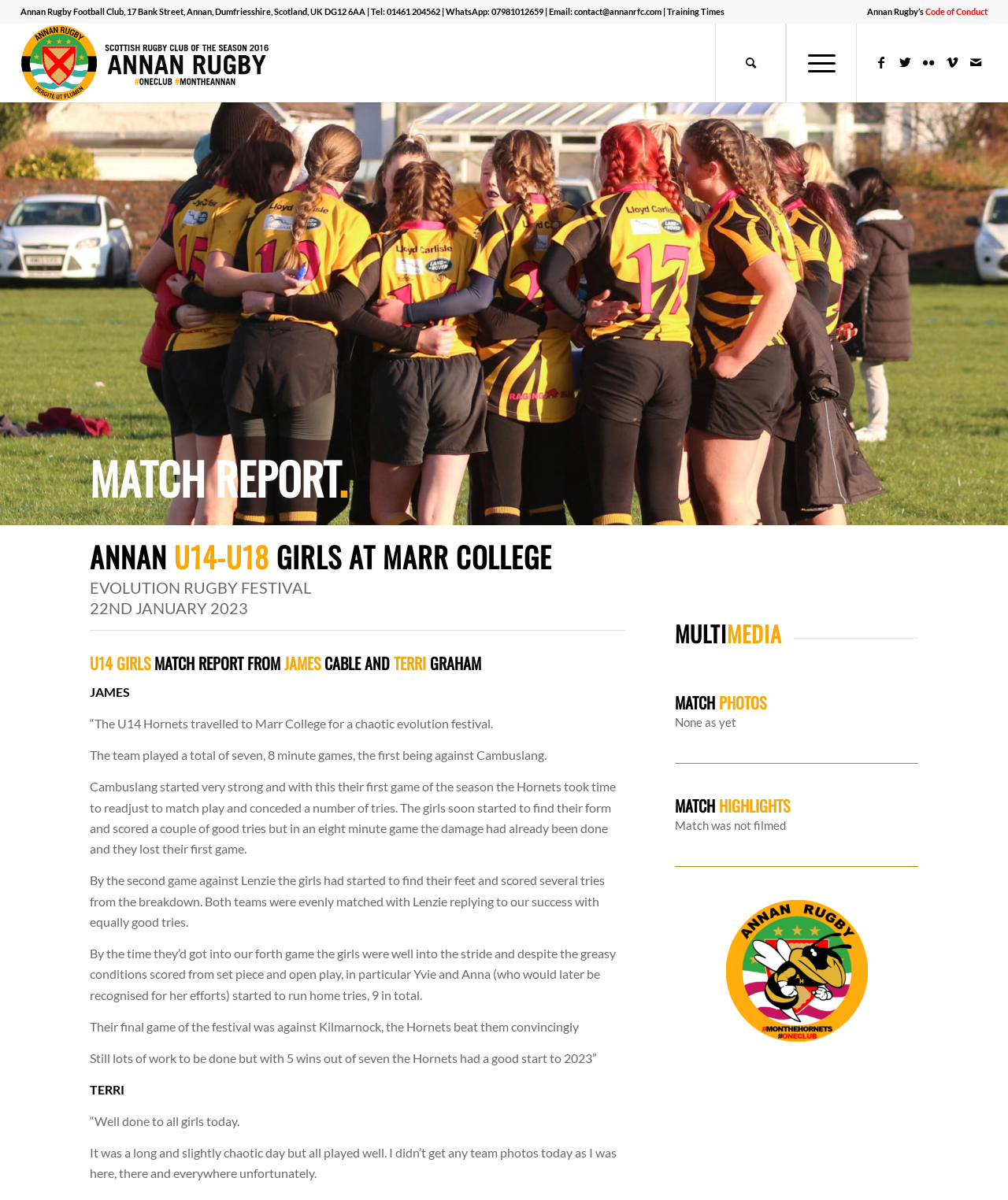For the element described, predict the bounding box coordinates as (top-left x, top-left y, bottom-right x, bottom-right y). All values should be between 0 and 1. Element description: Menu Menu

[0.78, 0.02, 0.85, 0.085]